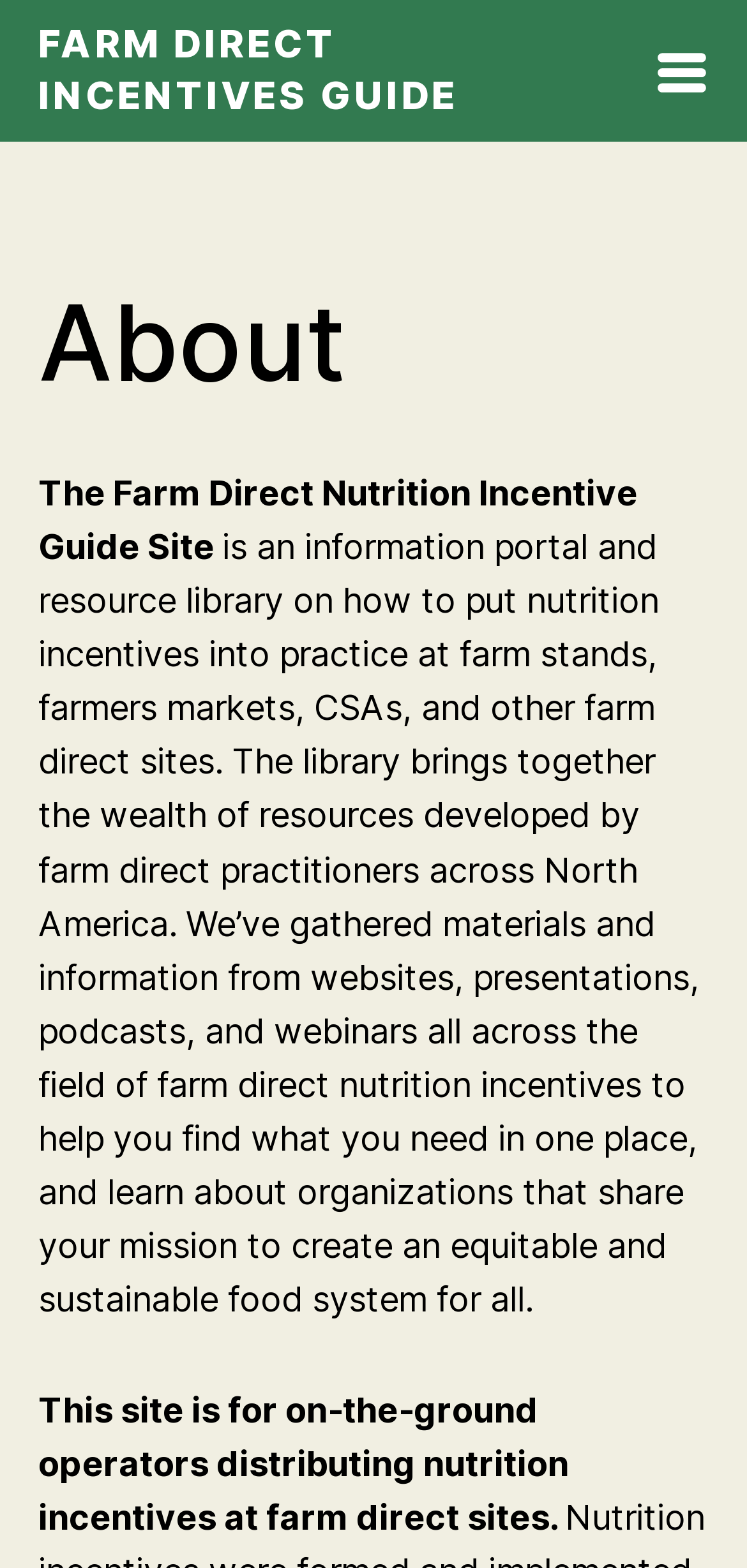Please determine and provide the text content of the webpage's heading.

FARM DIRECT INCENTIVES GUIDE